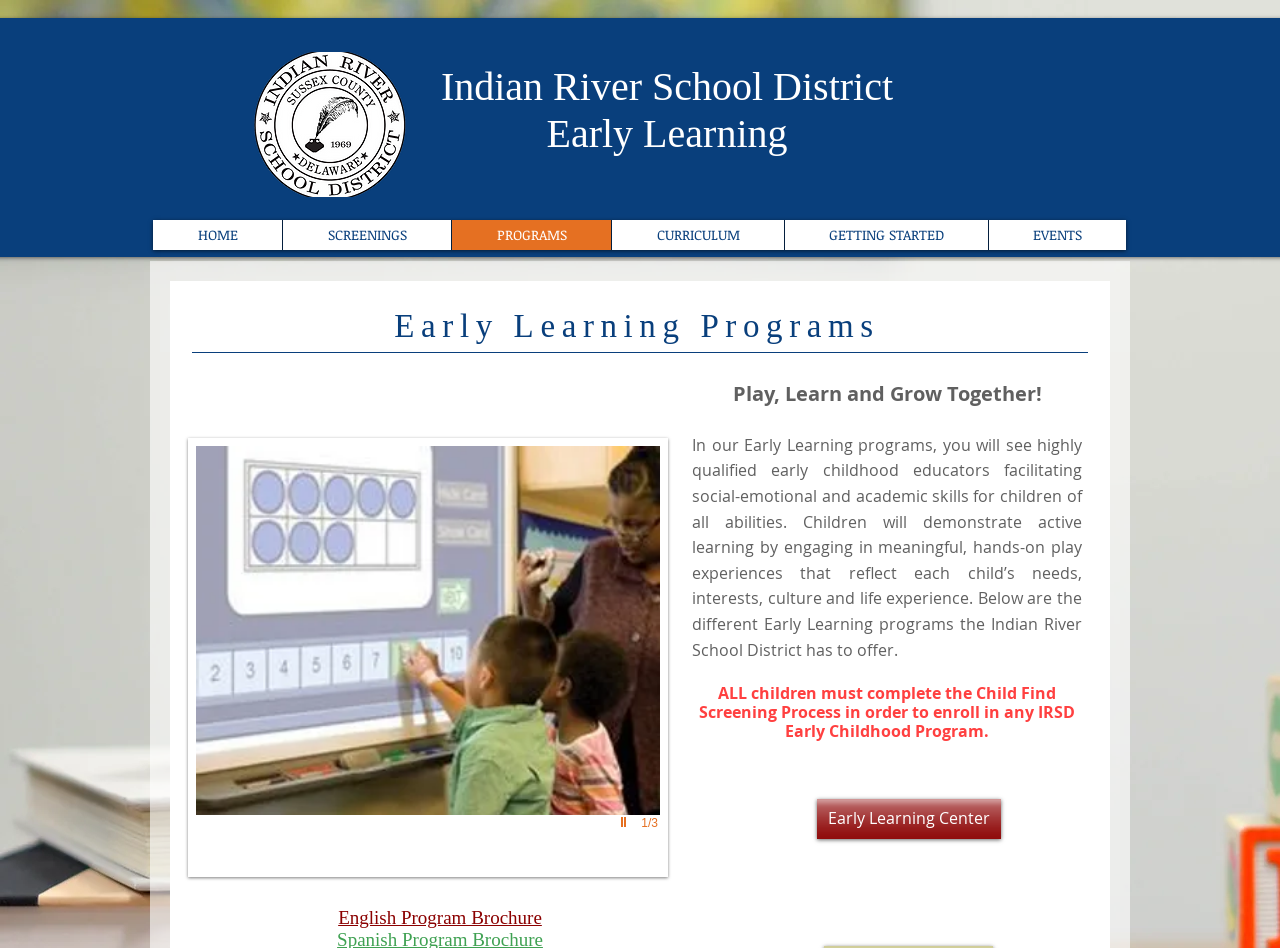Using the description "Early Learning Center", predict the bounding box of the relevant HTML element.

[0.638, 0.843, 0.782, 0.885]